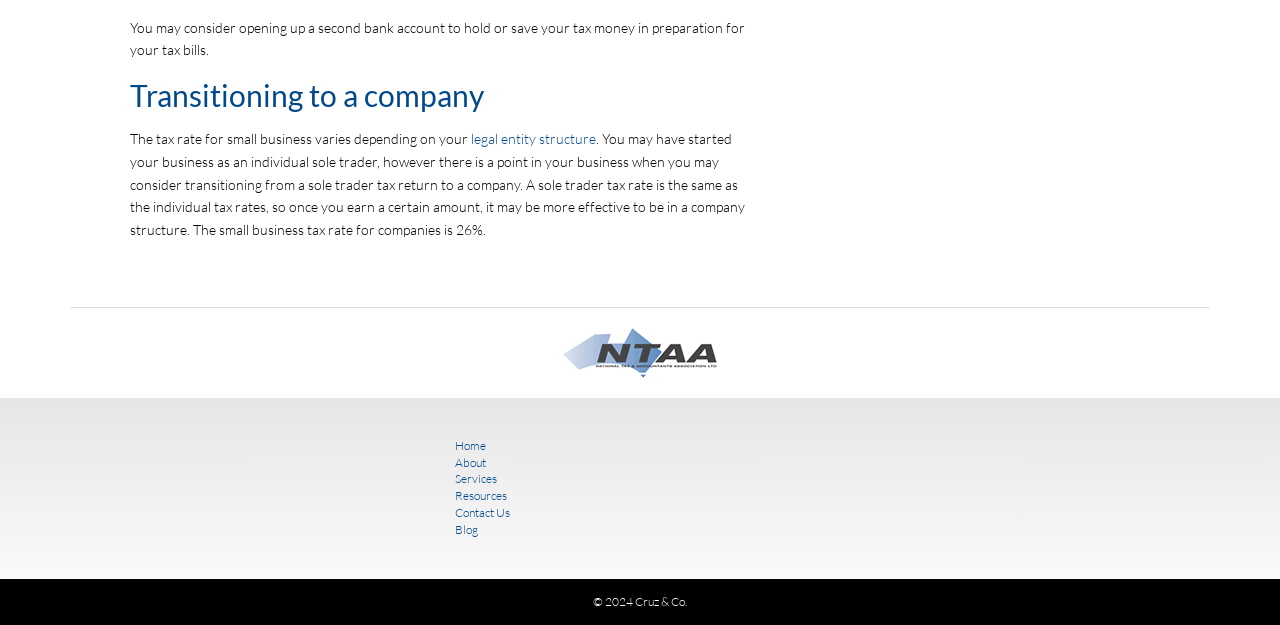Using the element description Services, predict the bounding box coordinates for the UI element. Provide the coordinates in (top-left x, top-left y, bottom-right x, bottom-right y) format with values ranging from 0 to 1.

[0.355, 0.754, 0.388, 0.778]